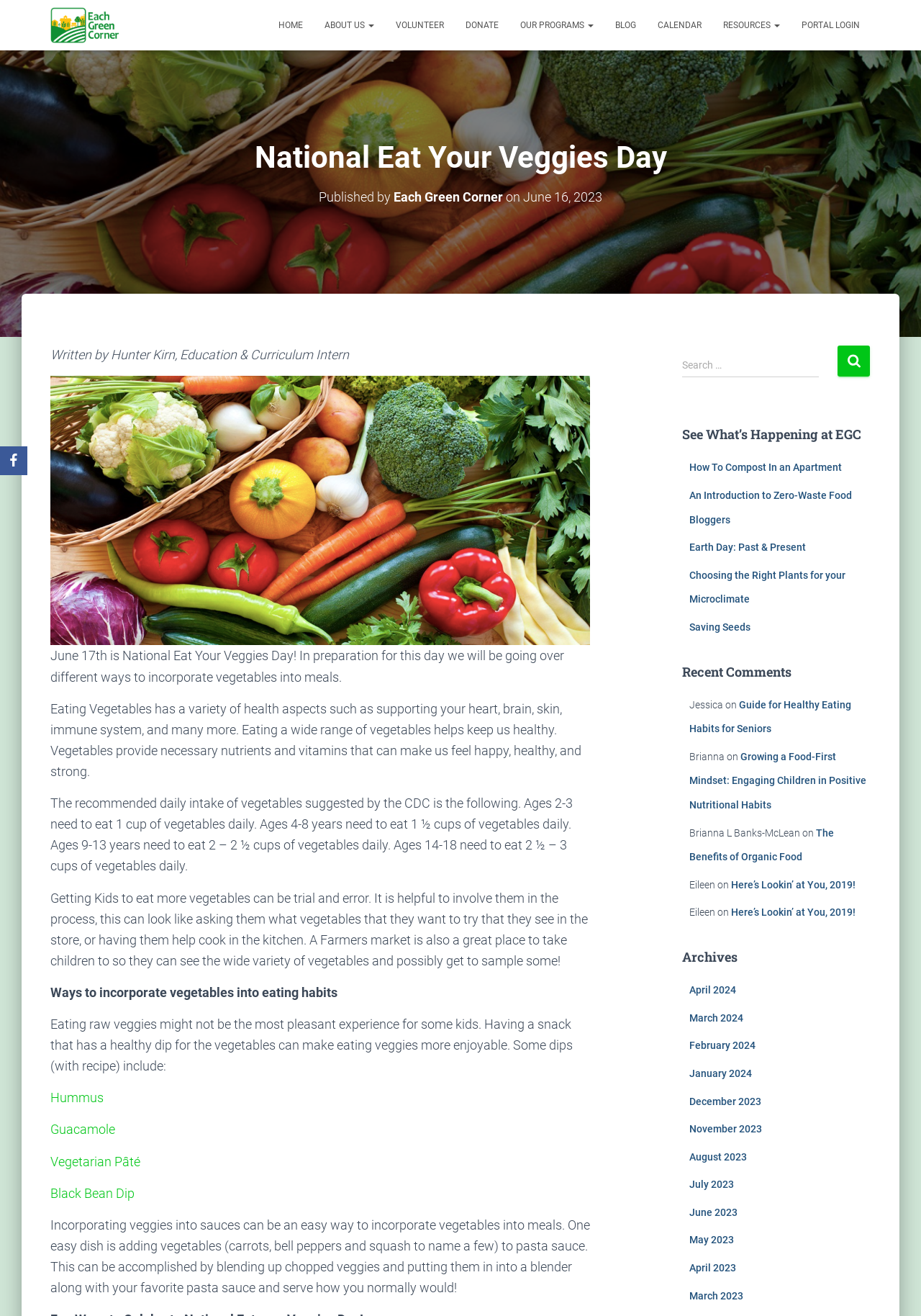What is the name of the organization behind this webpage?
Refer to the image and give a detailed answer to the query.

The webpage has a link to 'Each Green Corner' at the top, and the author of the article is also mentioned as 'Hunter Kirn, Education & Curriculum Intern' from Each Green Corner, indicating that this is the organization behind the webpage.